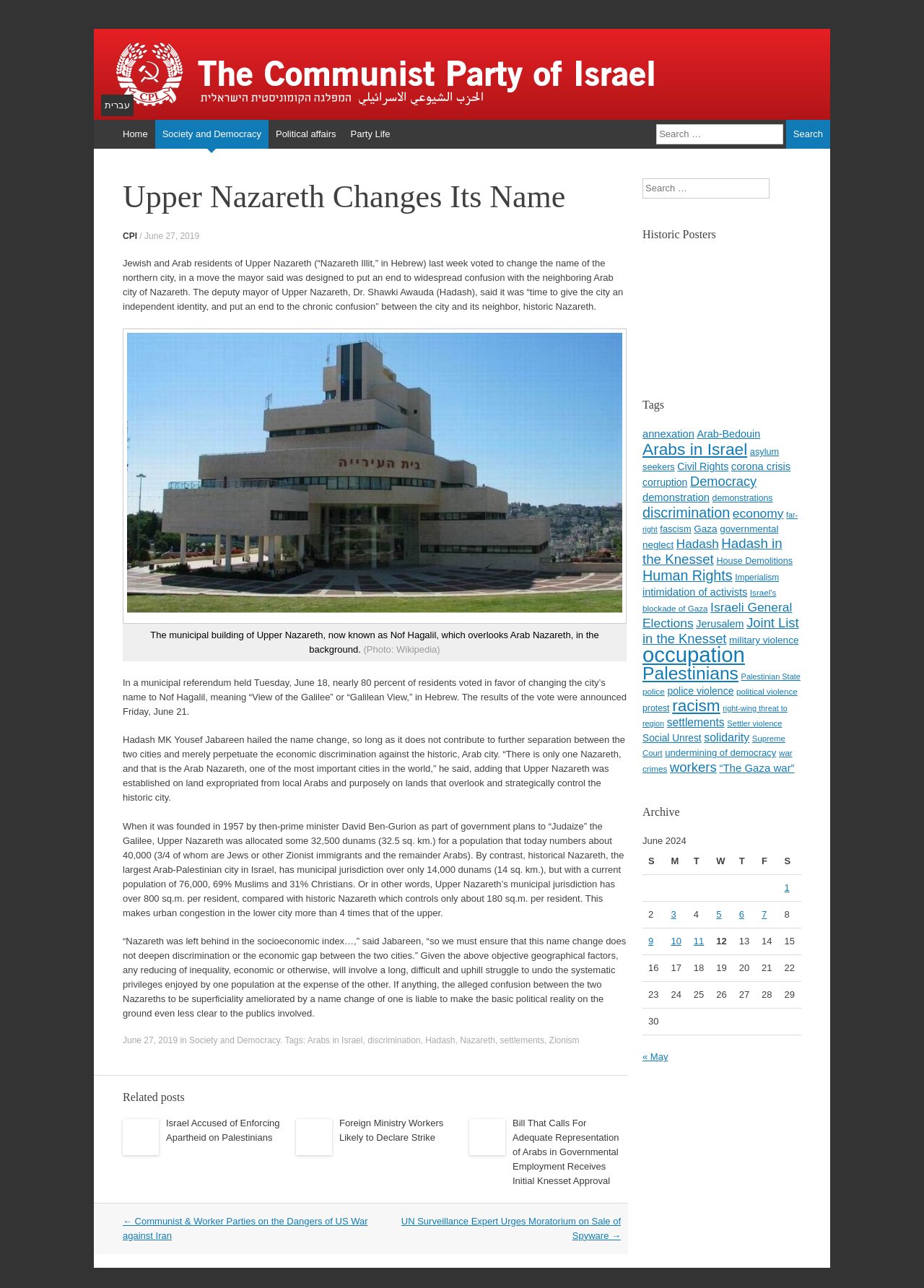What is the name of the prime minister who founded Upper Nazareth in 1957? From the image, respond with a single word or brief phrase.

David Ben-Gurion